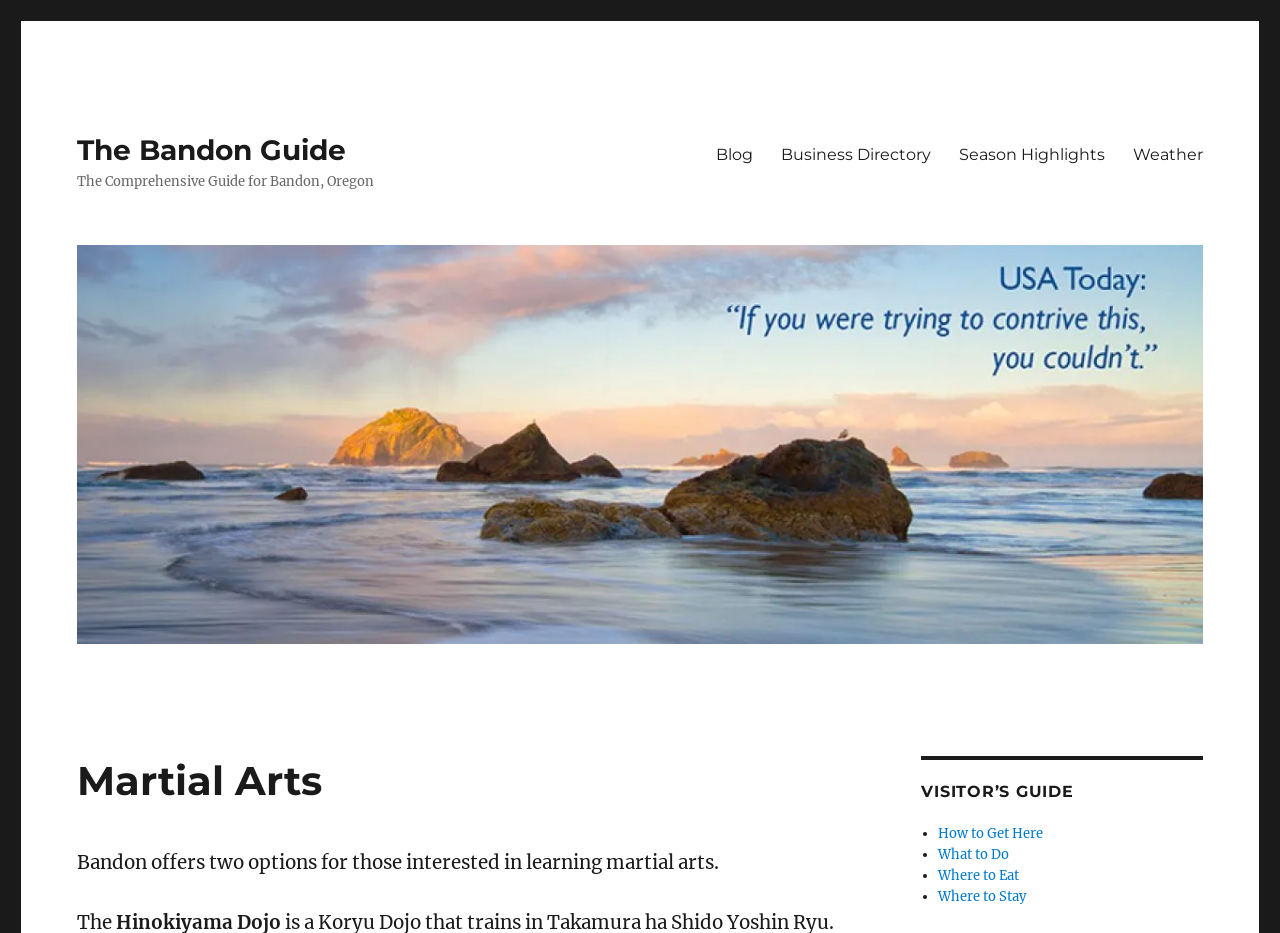Kindly respond to the following question with a single word or a brief phrase: 
What is the name of the martial arts style taught at Hinokiyama Dojo?

Takamura ha Shido Yoshin Ryu